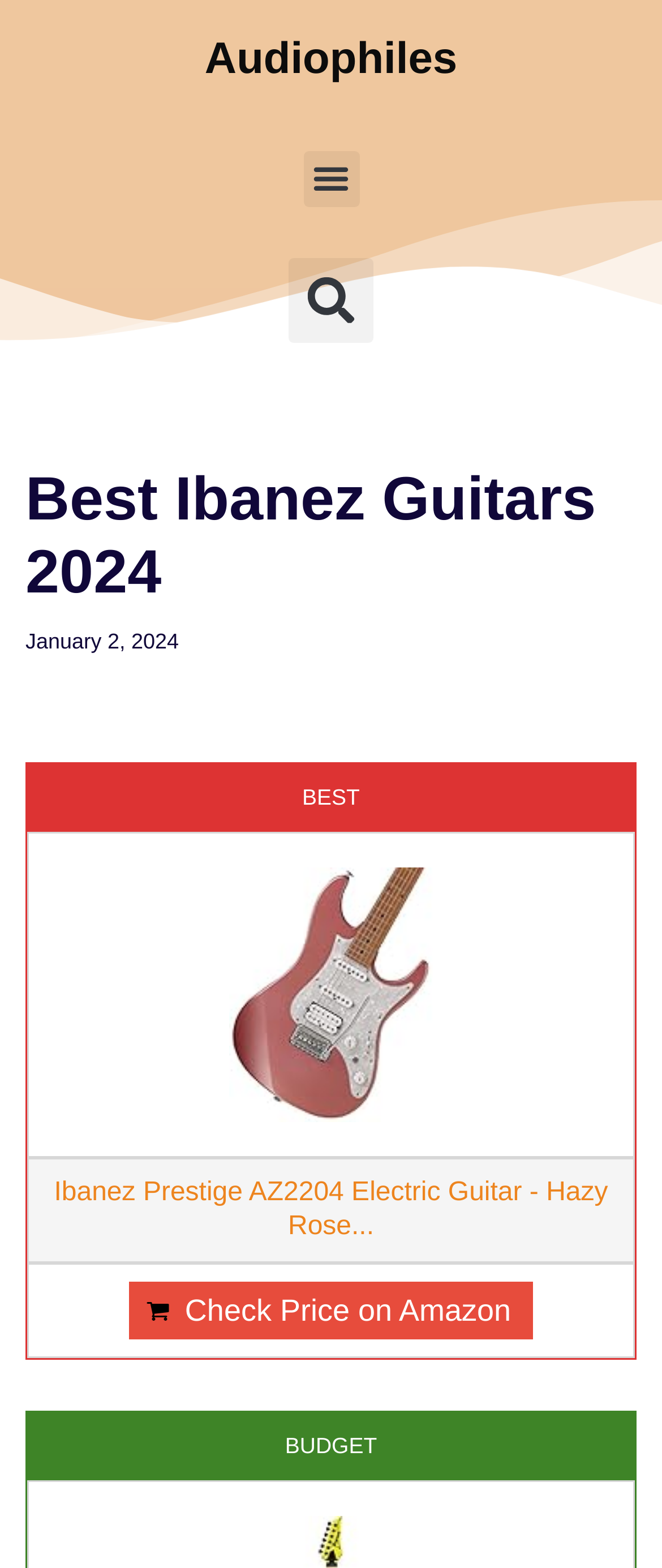Can you find and generate the webpage's heading?

Best Ibanez Guitars 2024